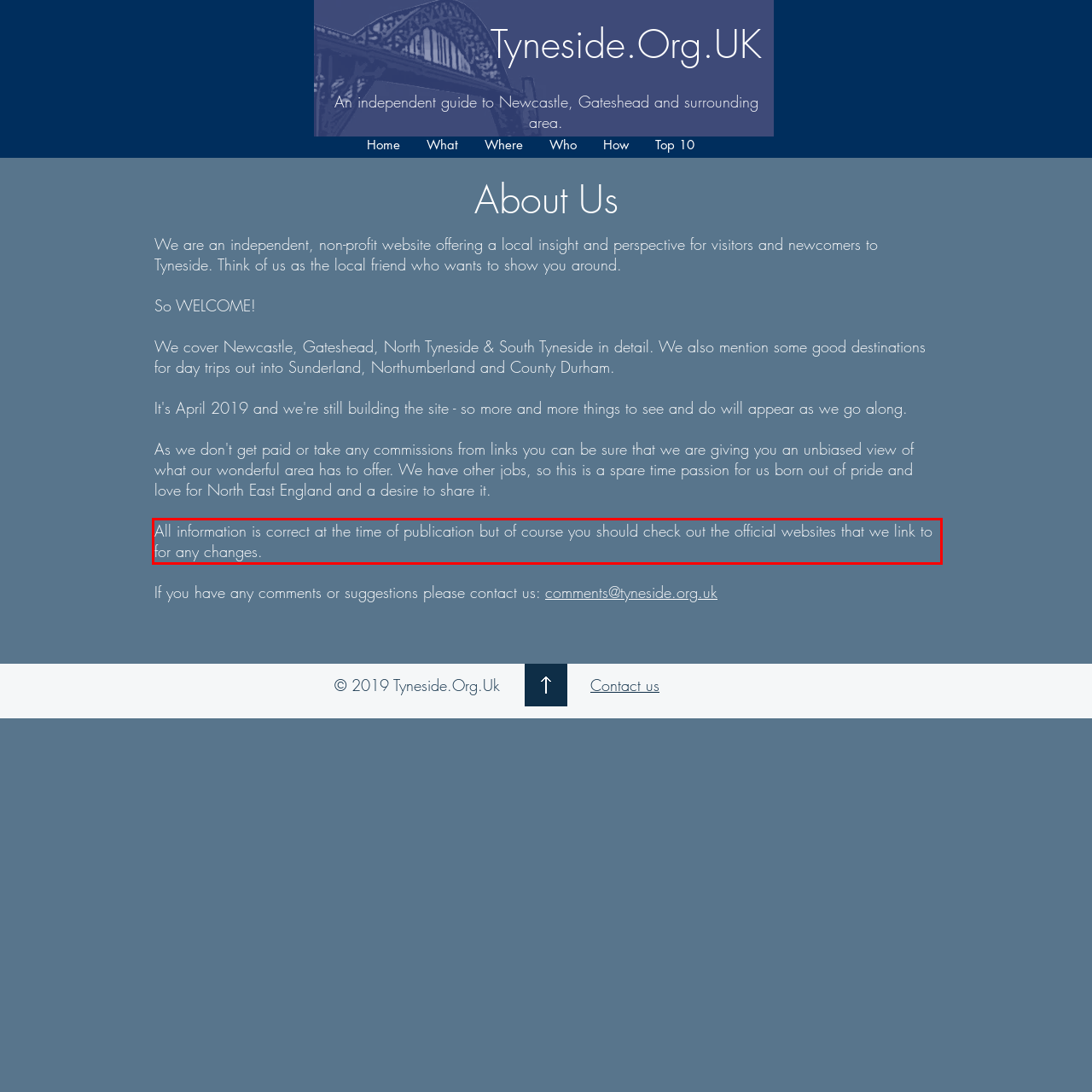Look at the screenshot of the webpage, locate the red rectangle bounding box, and generate the text content that it contains.

All information is correct at the time of publication but of course you should check out the official websites that we link to for any changes.